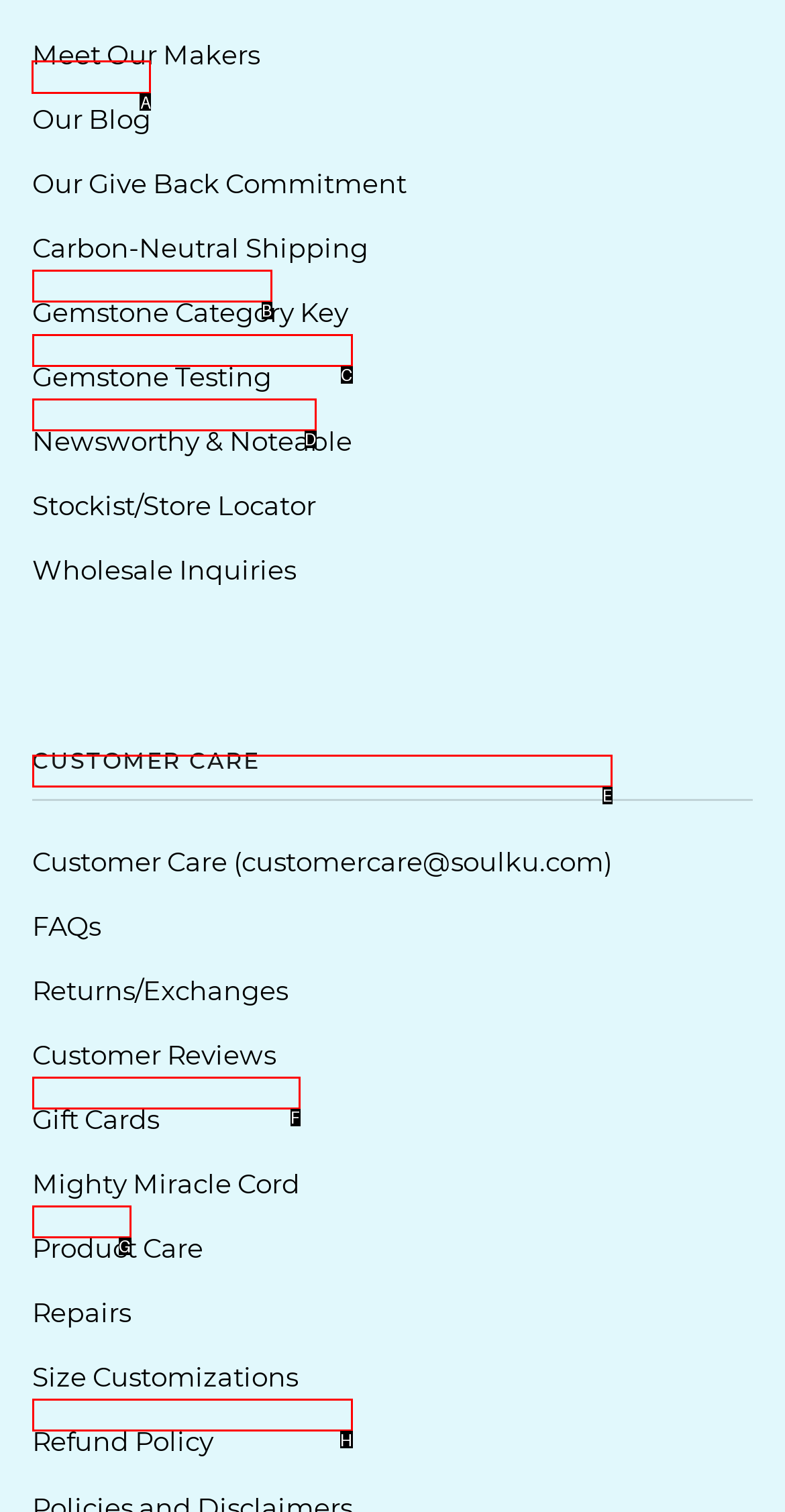Out of the given choices, which letter corresponds to the UI element required to View Our Blog? Answer with the letter.

A